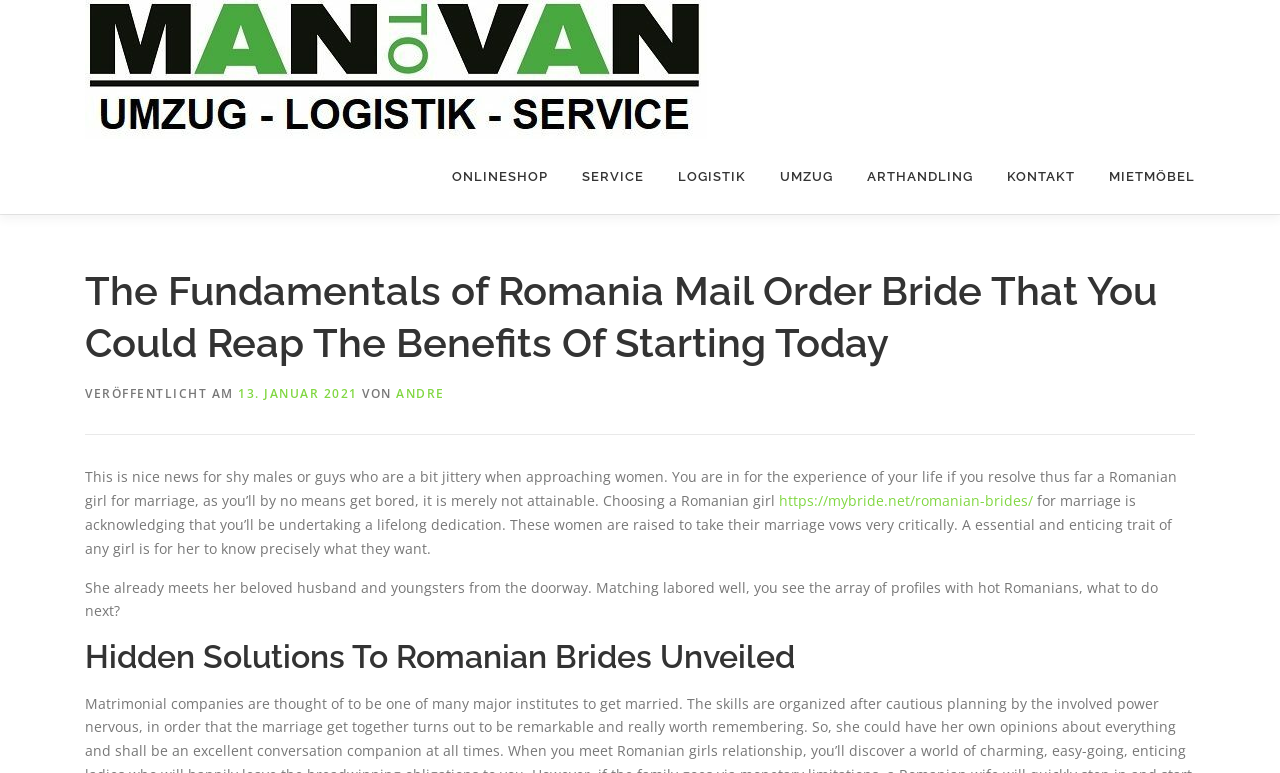Specify the bounding box coordinates of the element's area that should be clicked to execute the given instruction: "Read more about 'Über uns'". The coordinates should be four float numbers between 0 and 1, i.e., [left, top, right, bottom].

[0.774, 0.277, 0.904, 0.332]